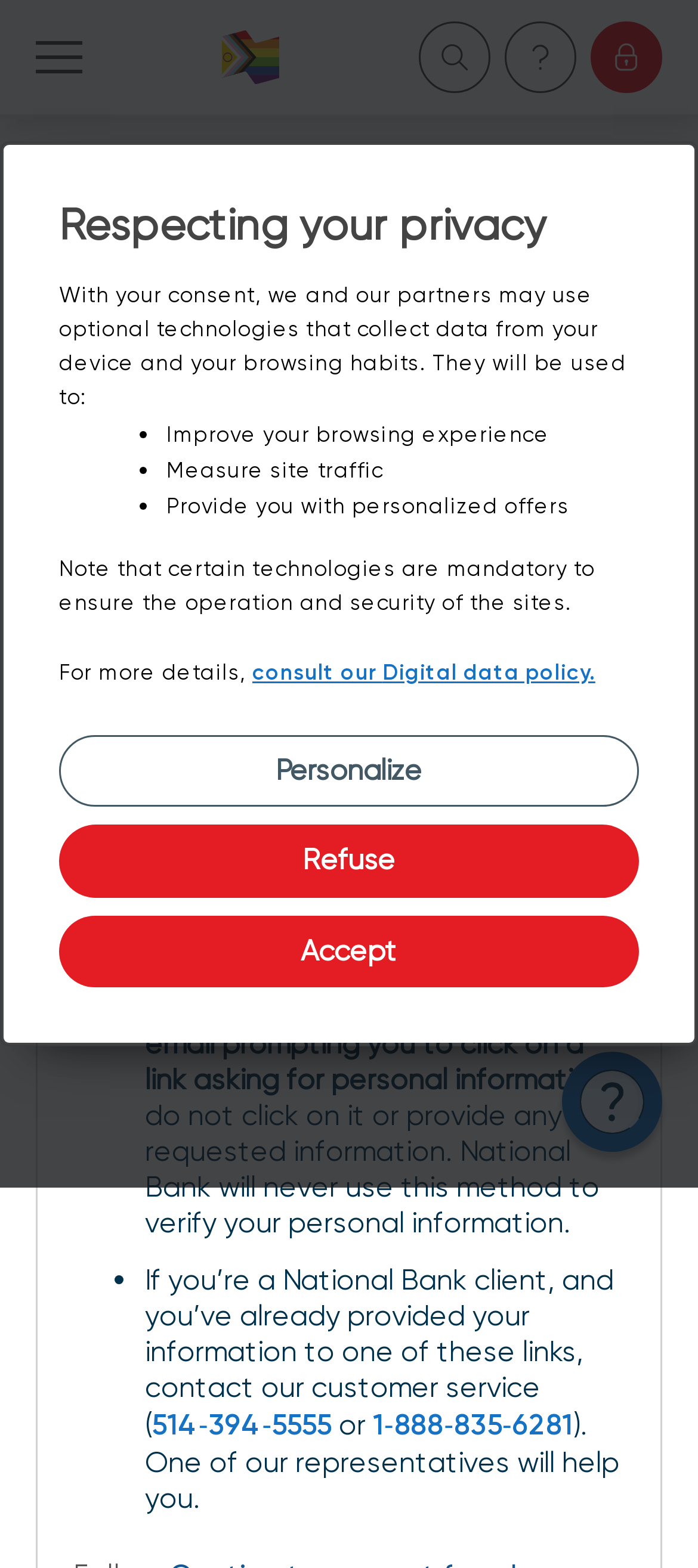Kindly provide the bounding box coordinates of the section you need to click on to fulfill the given instruction: "Sign in".

[0.846, 0.014, 0.949, 0.059]